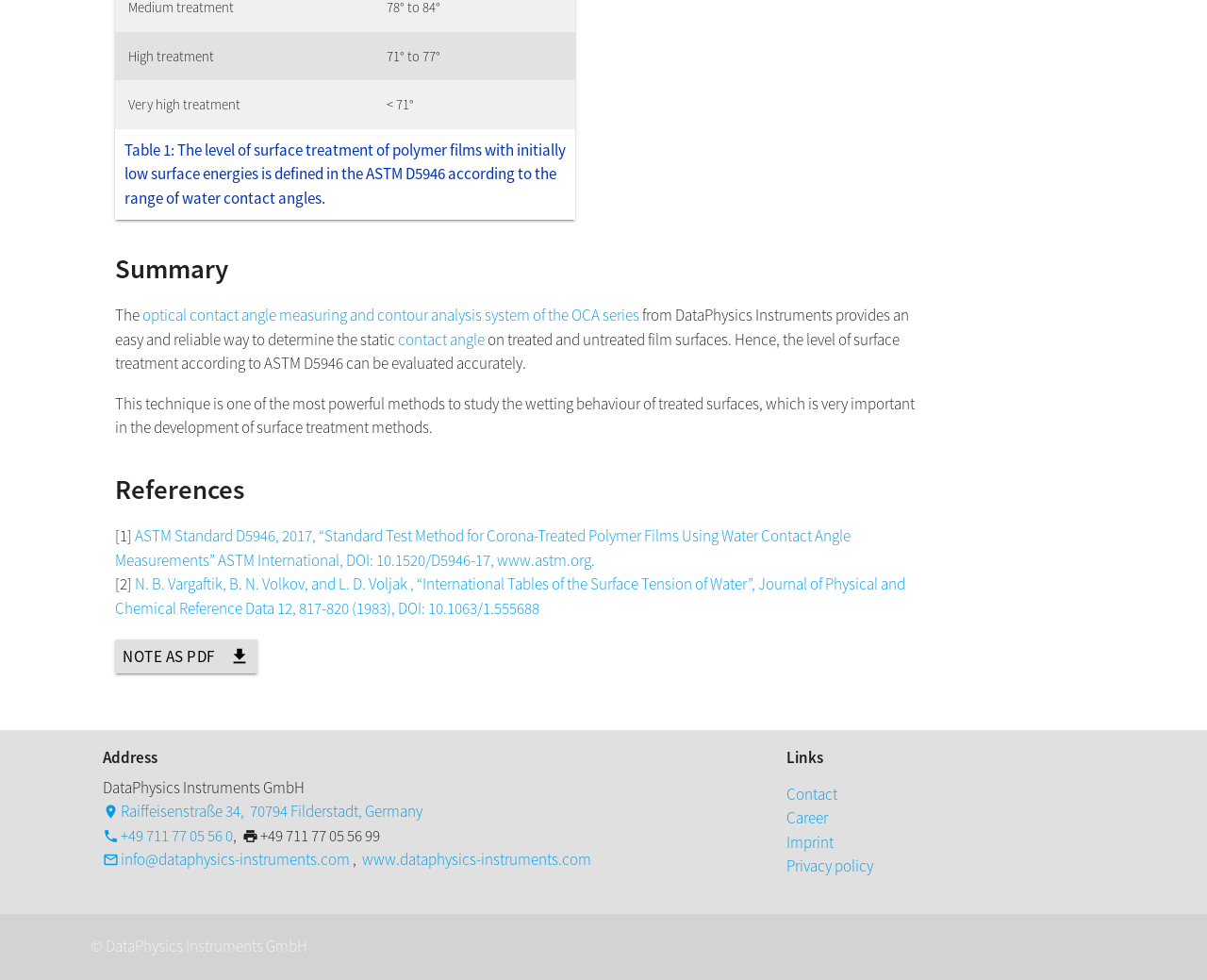Answer the following in one word or a short phrase: 
What is the location of DataPhysics Instruments GmbH?

Filderstadt, Germany